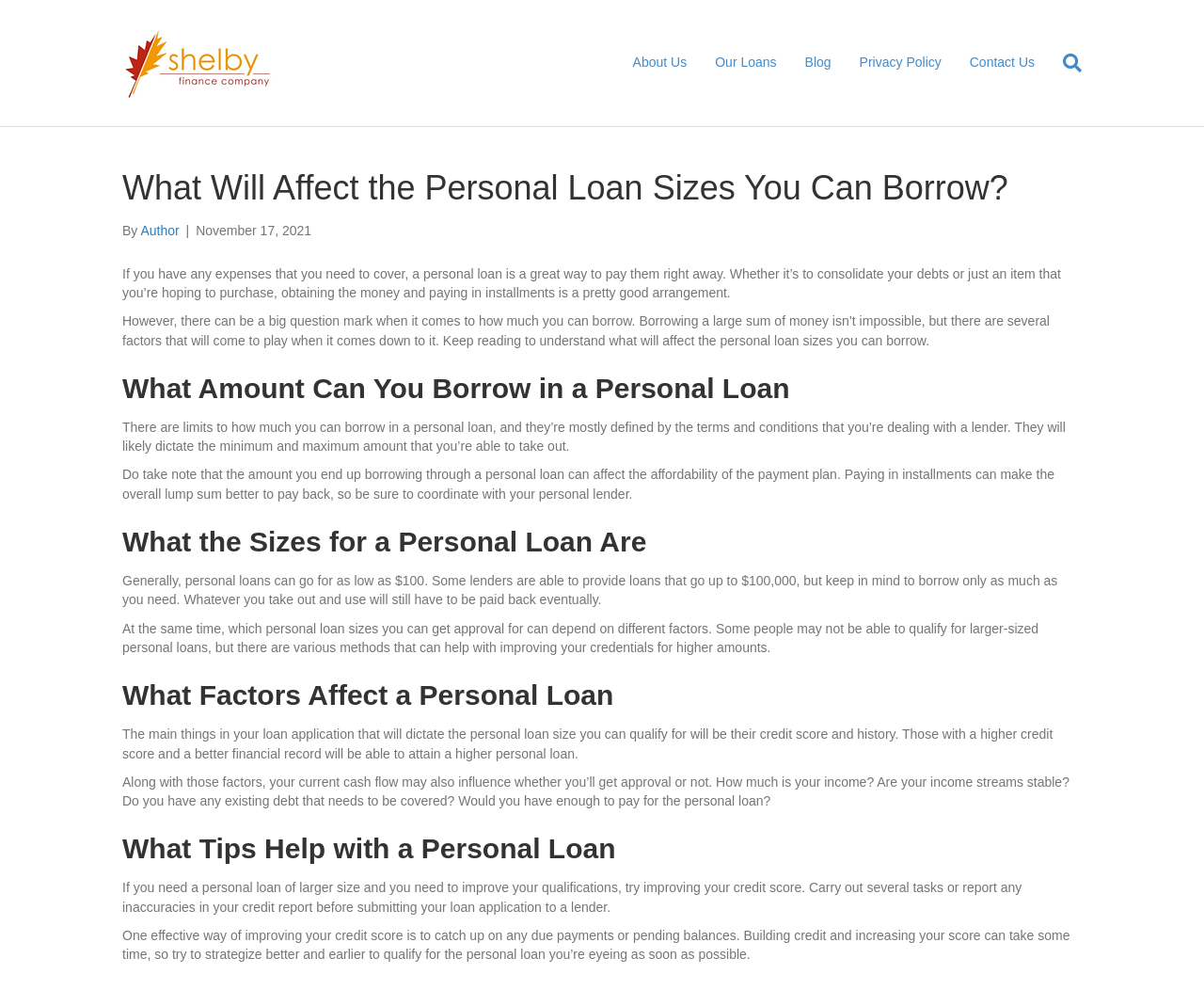Determine the bounding box coordinates of the target area to click to execute the following instruction: "Follow us on Twitter."

None